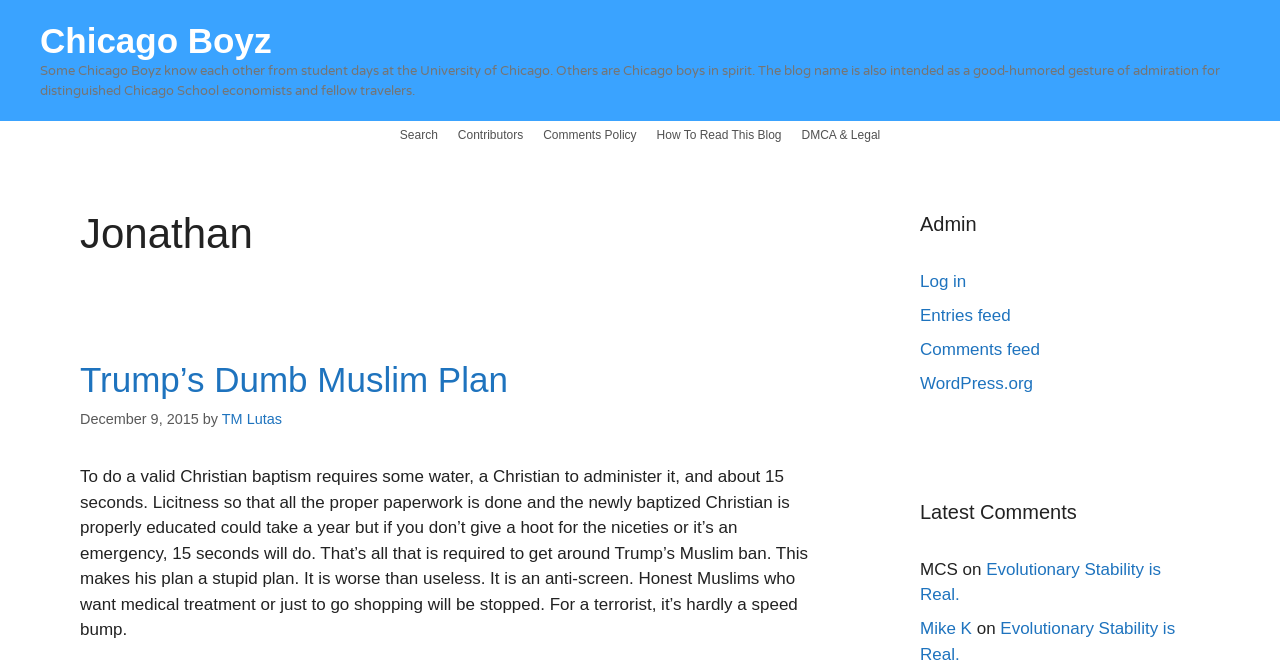Please predict the bounding box coordinates of the element's region where a click is necessary to complete the following instruction: "Read the blog post 'Trump’s Dumb Muslim Plan'". The coordinates should be represented by four float numbers between 0 and 1, i.e., [left, top, right, bottom].

[0.062, 0.543, 0.397, 0.601]